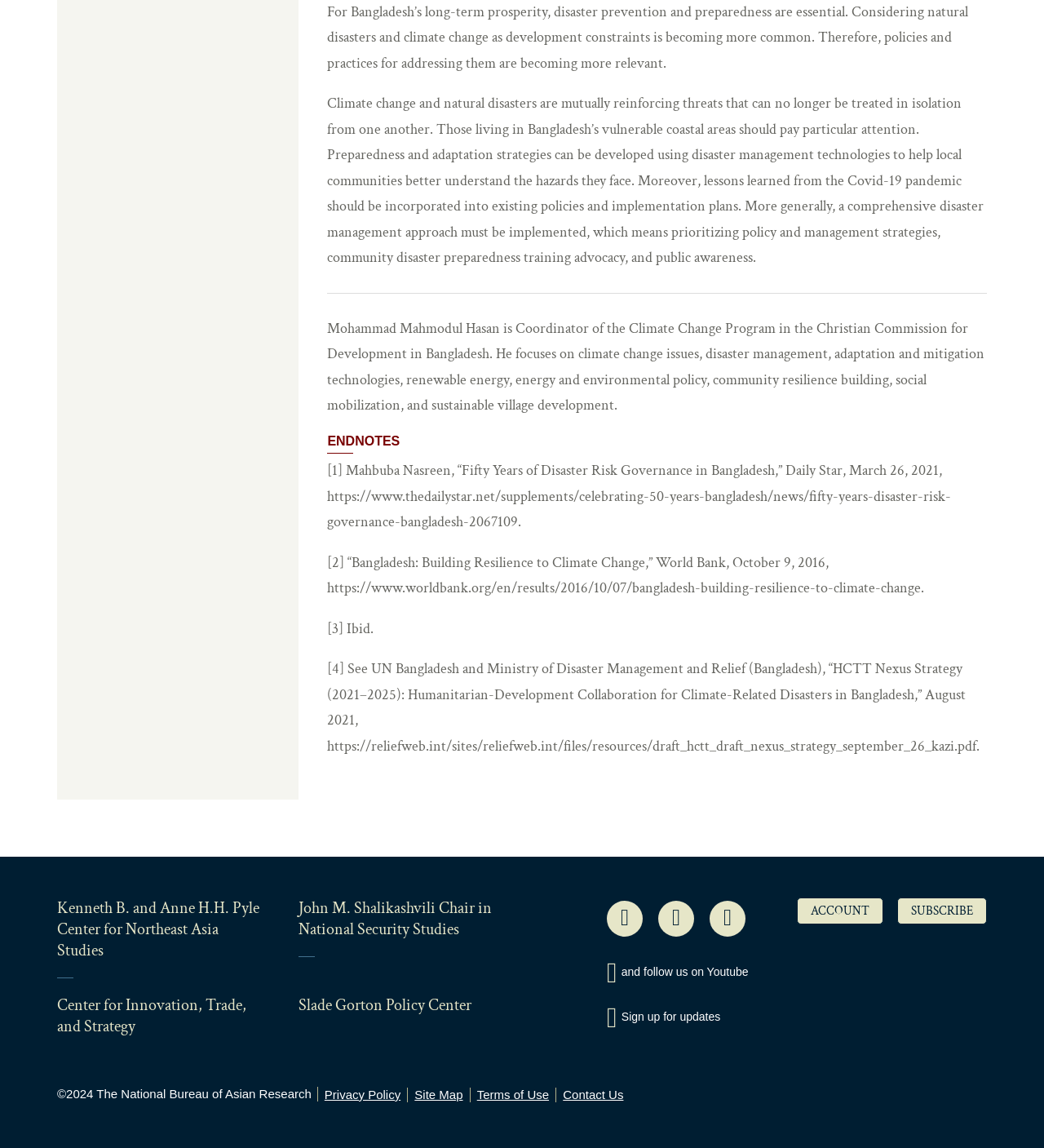What is the name of the organization at the bottom of the webpage?
From the screenshot, provide a brief answer in one word or phrase.

The National Bureau of Asian Research